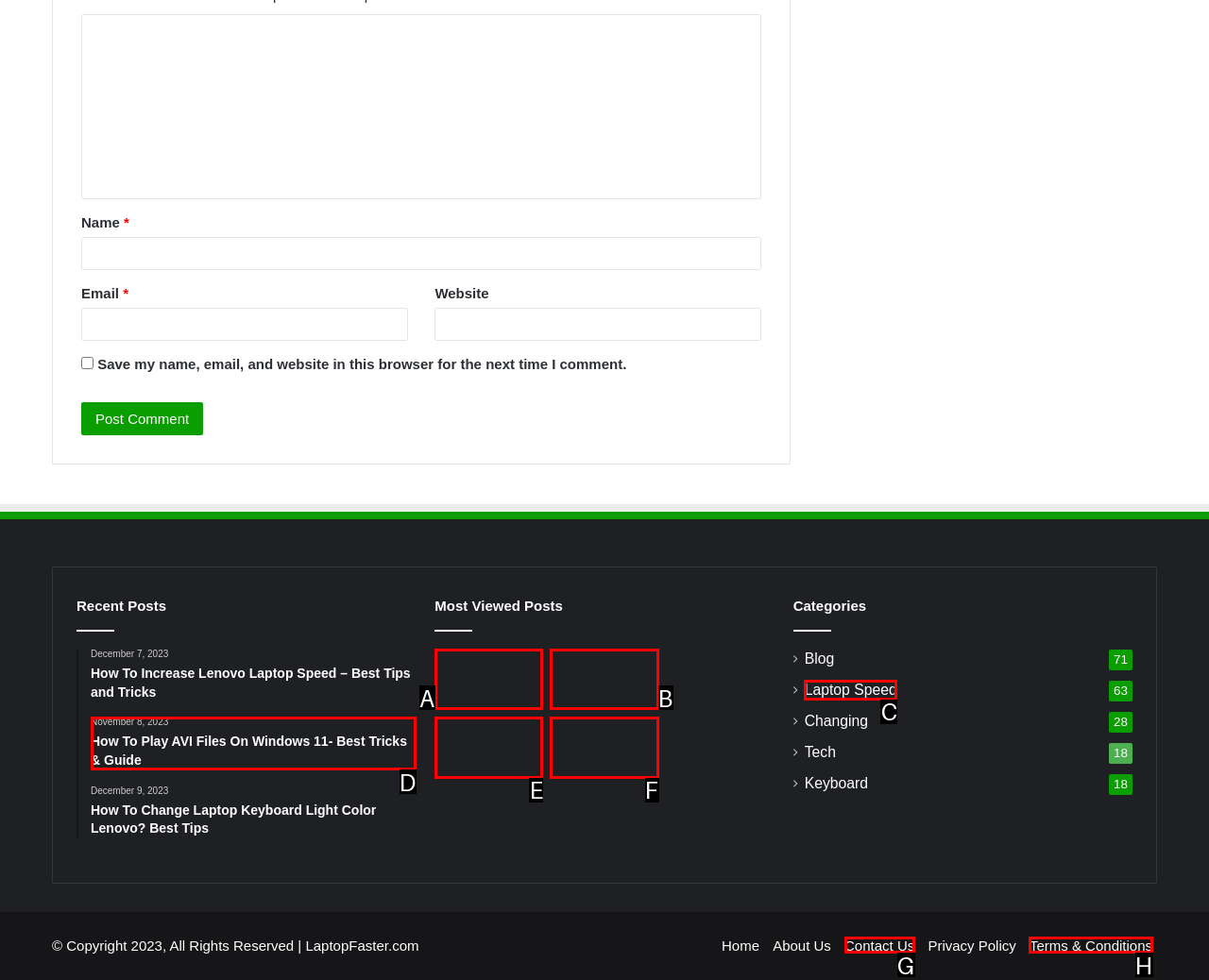What option should I click on to execute the task: Visit the 'Laptop Speed' category? Give the letter from the available choices.

C